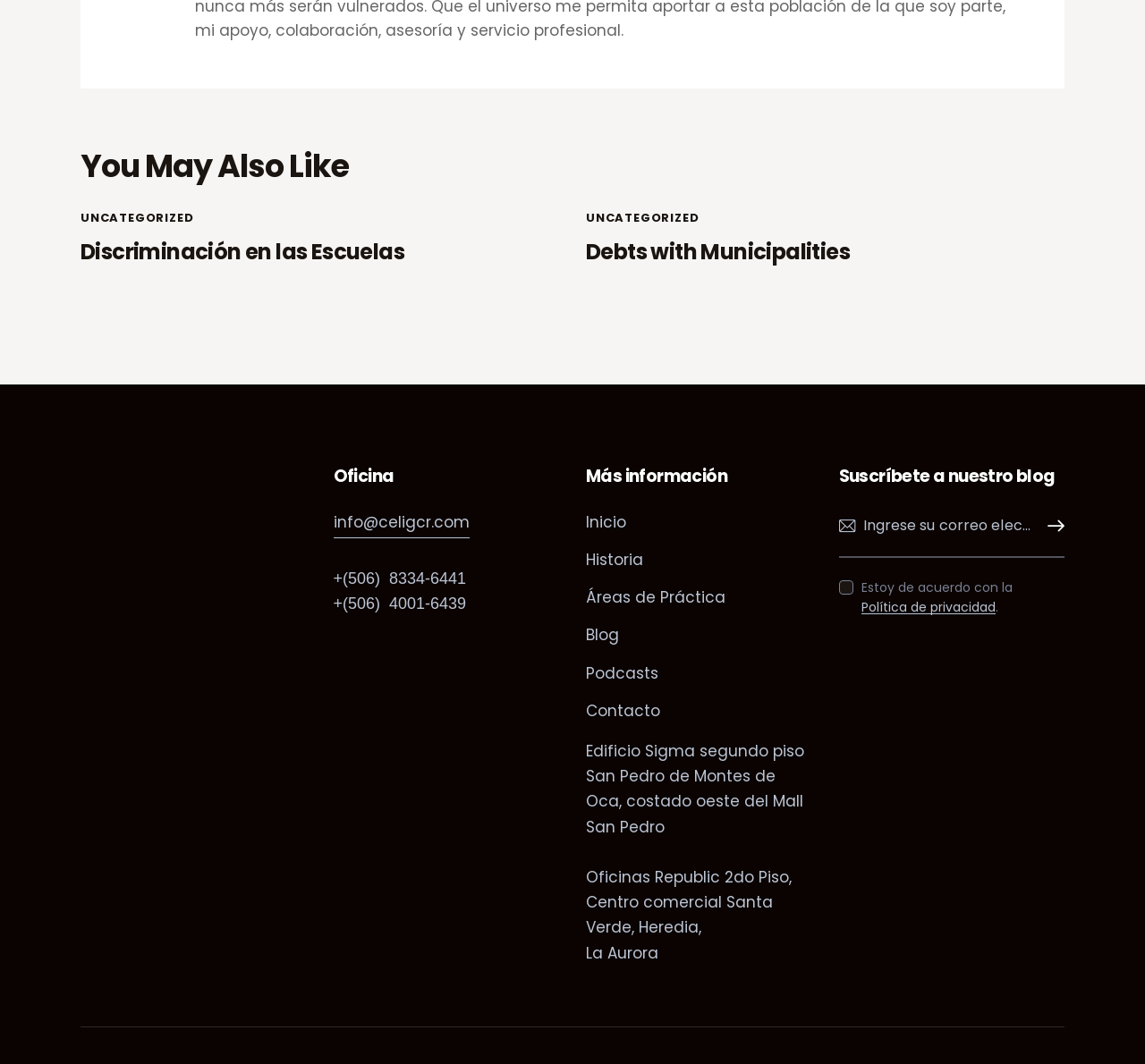Answer the question below with a single word or a brief phrase: 
What is the phone number in the 'Oficina' section?

506) 8334-6441